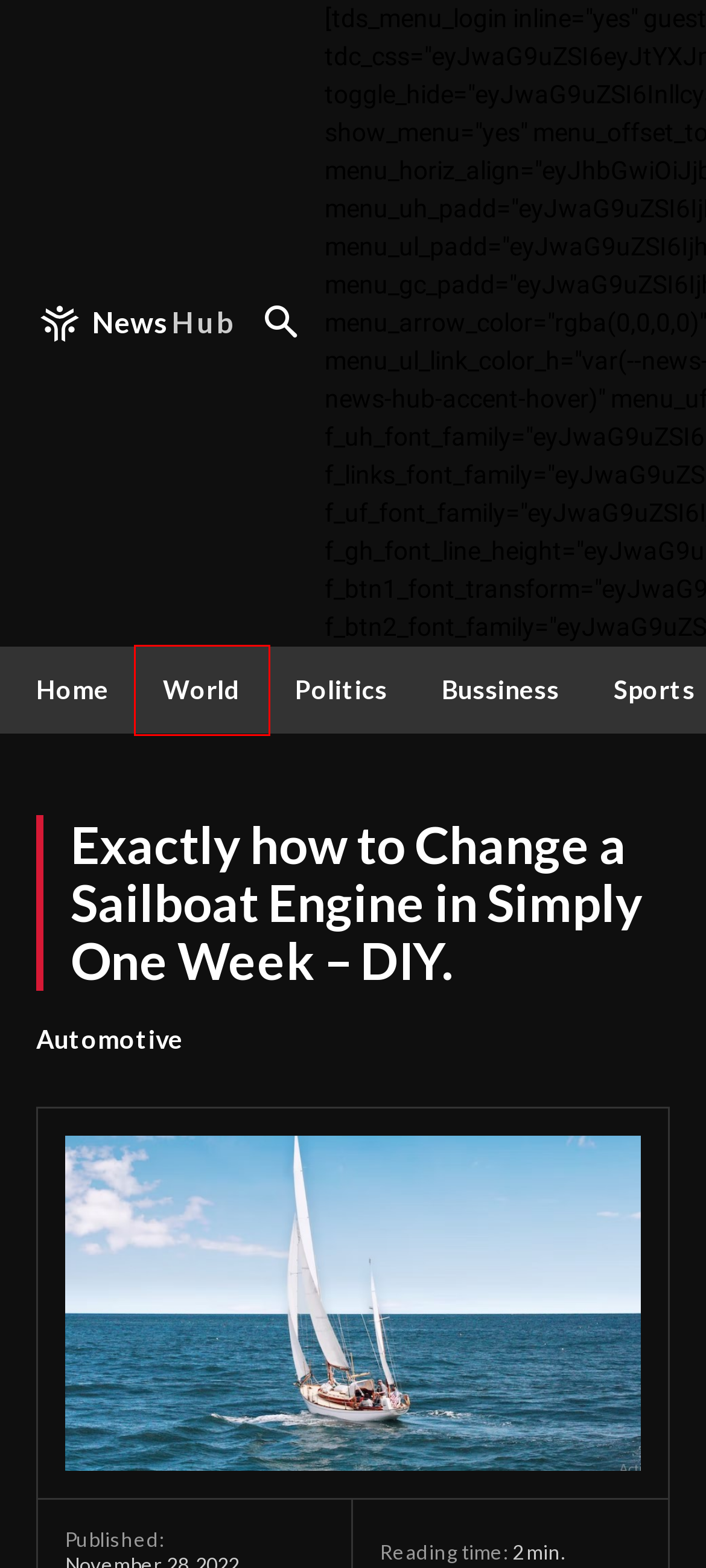You have a screenshot showing a webpage with a red bounding box highlighting an element. Choose the webpage description that best fits the new webpage after clicking the highlighted element. The descriptions are:
A. Family | PlanetBloggers
B. Home - TopCasinoTrick
C. Bussiness | PlanetBloggers
D. Shopping | PlanetBloggers
E. World | PlanetBloggers
F. master auto mechanic | PlanetBloggers
G. PlanetBloggers | PlanetBloggers
H. Best Programming Languages ​​for Creating Gaming Websites | PlanetBloggers

E